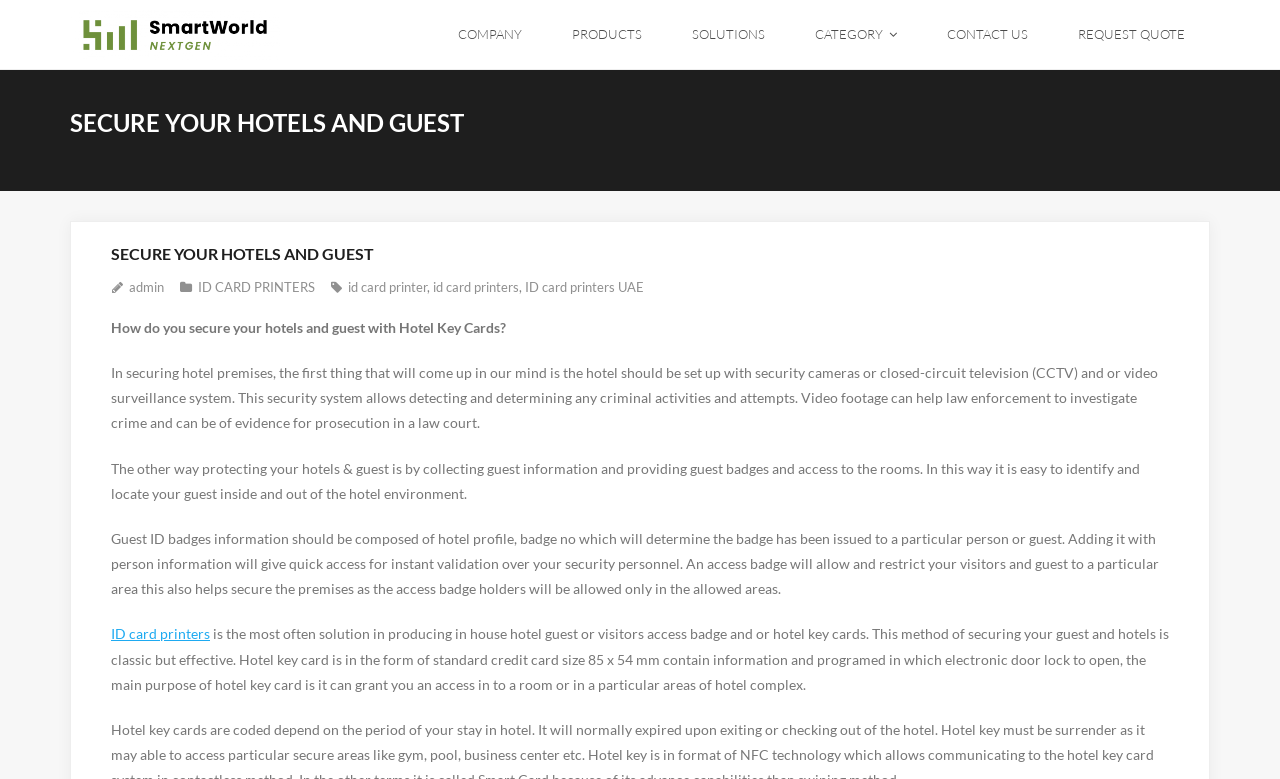Please locate the bounding box coordinates for the element that should be clicked to achieve the following instruction: "Go to COMPANY page". Ensure the coordinates are given as four float numbers between 0 and 1, i.e., [left, top, right, bottom].

[0.338, 0.0, 0.427, 0.089]